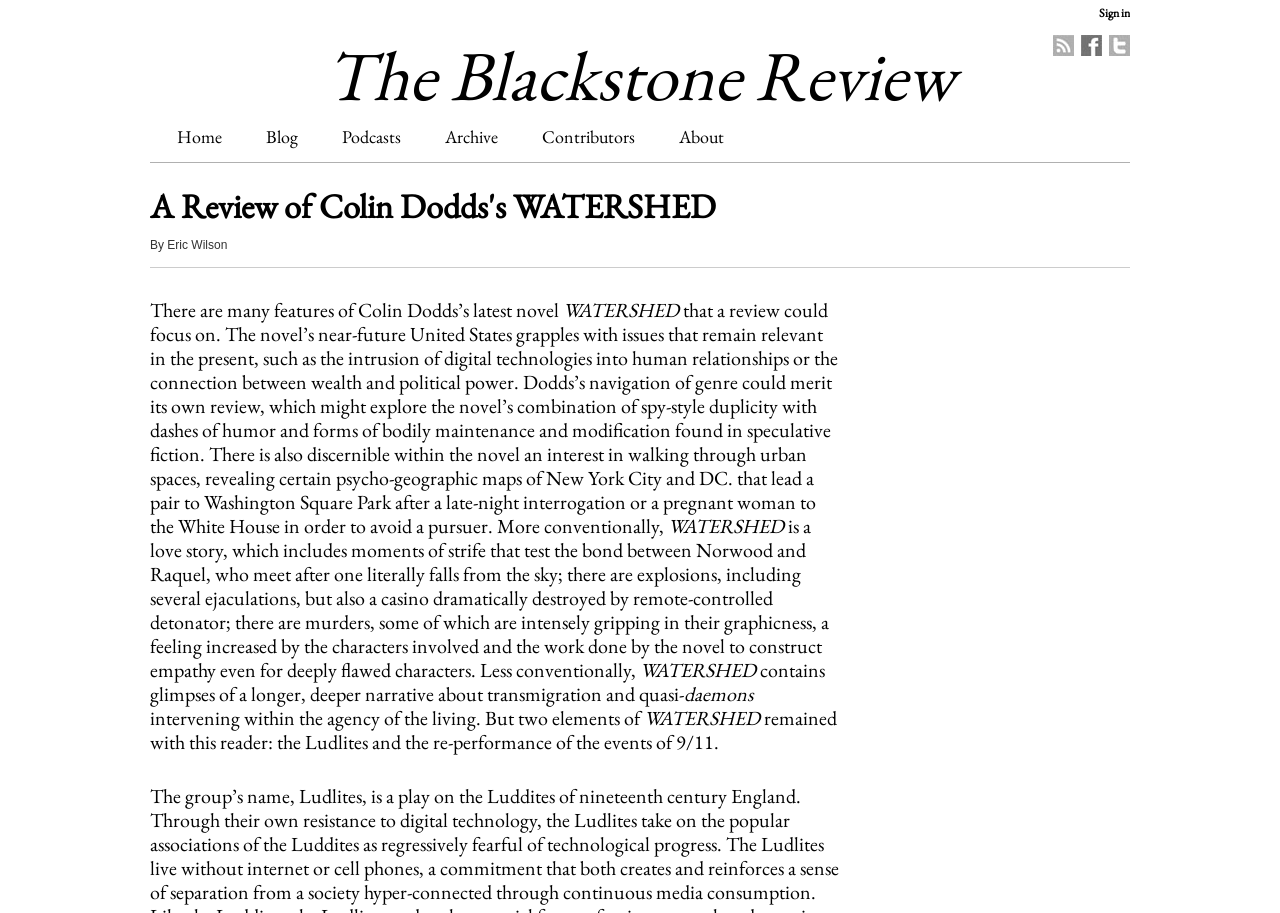Provide an in-depth caption for the contents of the webpage.

The webpage appears to be a literary review website, specifically featuring a review of Colin Dodds's novel "WATERSHED". At the top of the page, there are several links, including "Jump to navigation", "Sign in", and social media links to Twitter and Facebook. 

Below these links, the title "The Blackstone Review" is prominently displayed, with a link to the review itself. The main menu is located to the right of the title, with links to "Home", "Blog", "Podcasts", "Archive", "Contributors", and "About".

The review of "WATERSHED" takes up the majority of the page. It begins with a heading and a link to the review title. The review itself is a lengthy piece of text, broken up into several paragraphs. The text discusses the novel's themes, plot, and characters, including the protagonist's relationship and the novel's exploration of digital technologies, wealth, and political power. The review also touches on the novel's use of genre and its exploration of urban spaces.

Throughout the review, the title "WATERSHED" is mentioned several times, and there are also mentions of specific characters, such as Norwood and Raquel. The review concludes with a discussion of the novel's exploration of transmigration and daemons, and the reviewer's lasting impressions of the novel.